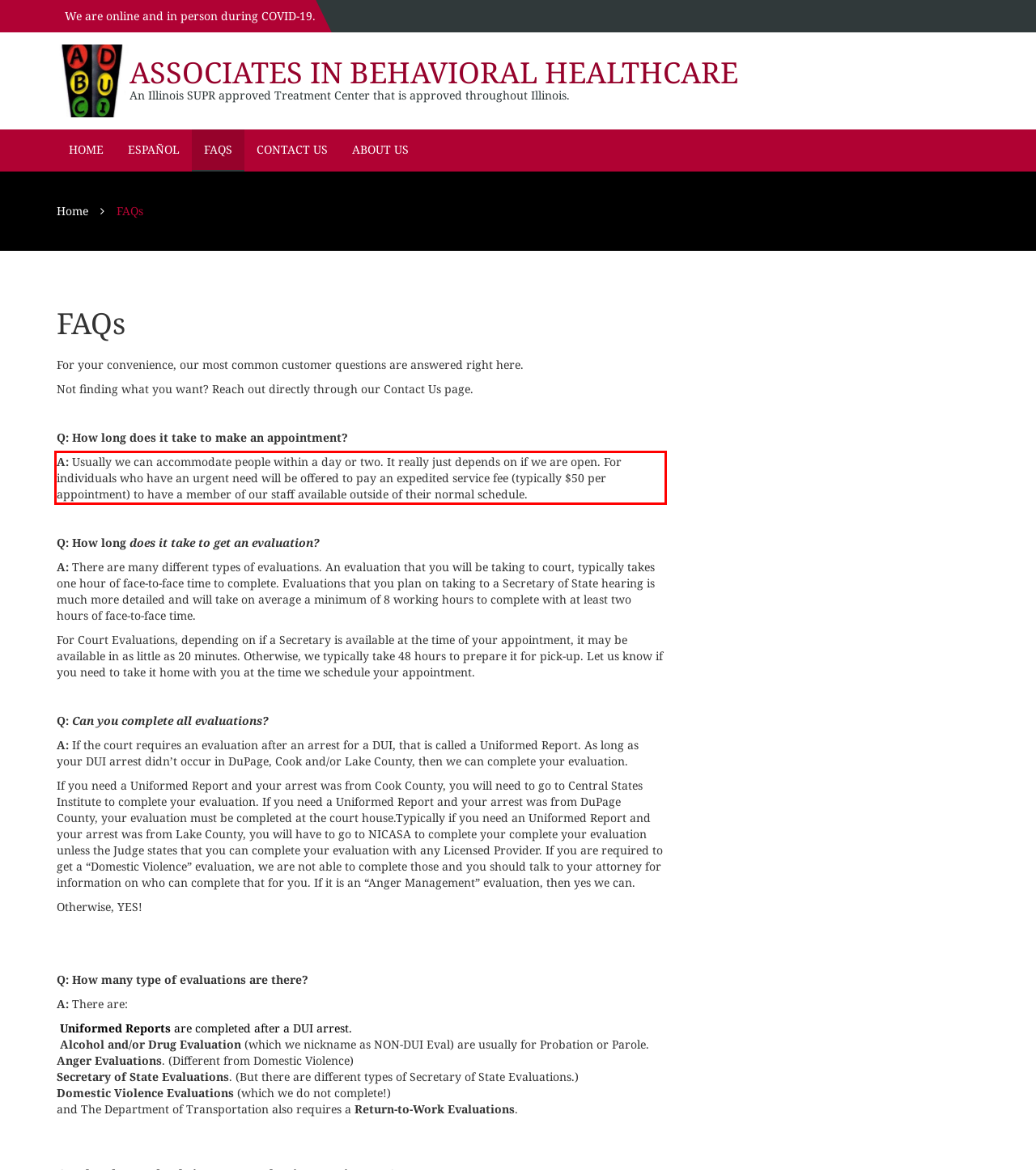Please examine the webpage screenshot containing a red bounding box and use OCR to recognize and output the text inside the red bounding box.

A: Usually we can accommodate people within a day or two. It really just depends on if we are open. For individuals who have an urgent need will be offered to pay an expedited service fee (typically $50 per appointment) to have a member of our staff available outside of their normal schedule.